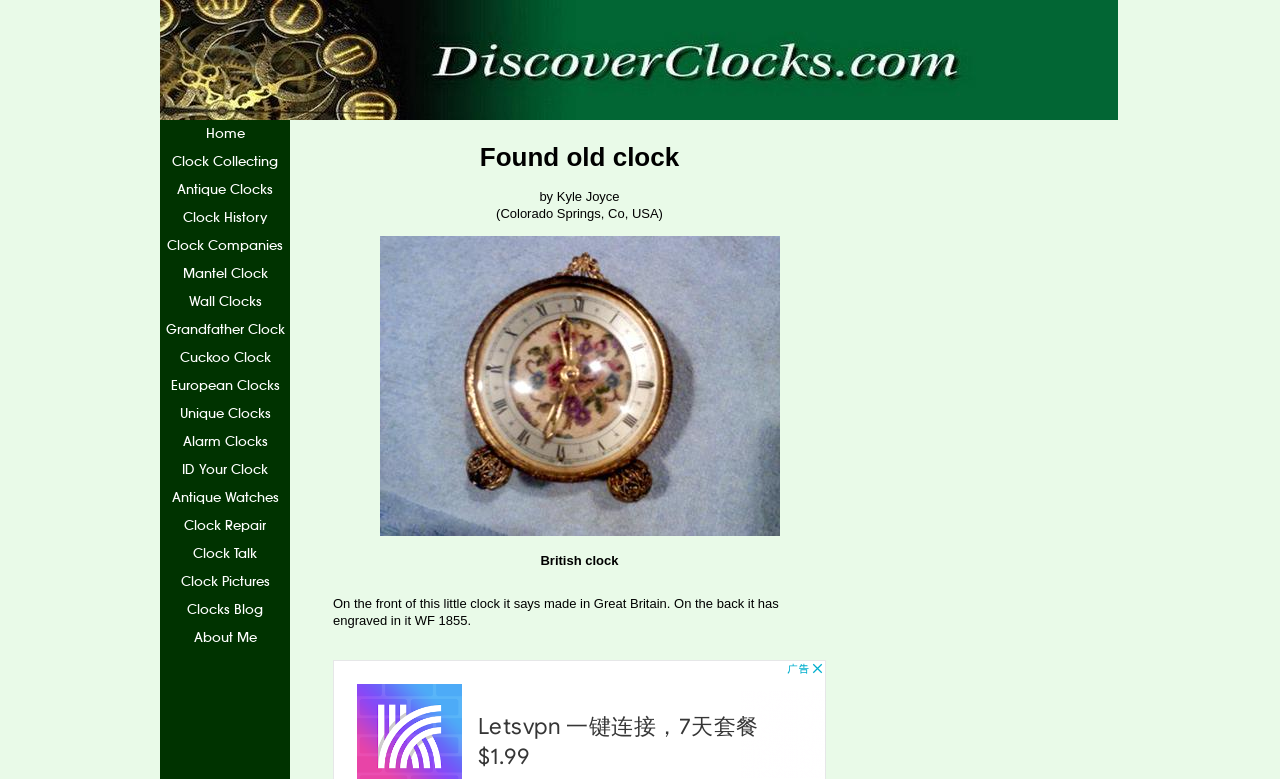Could you identify the text that serves as the heading for this webpage?

Found old clock